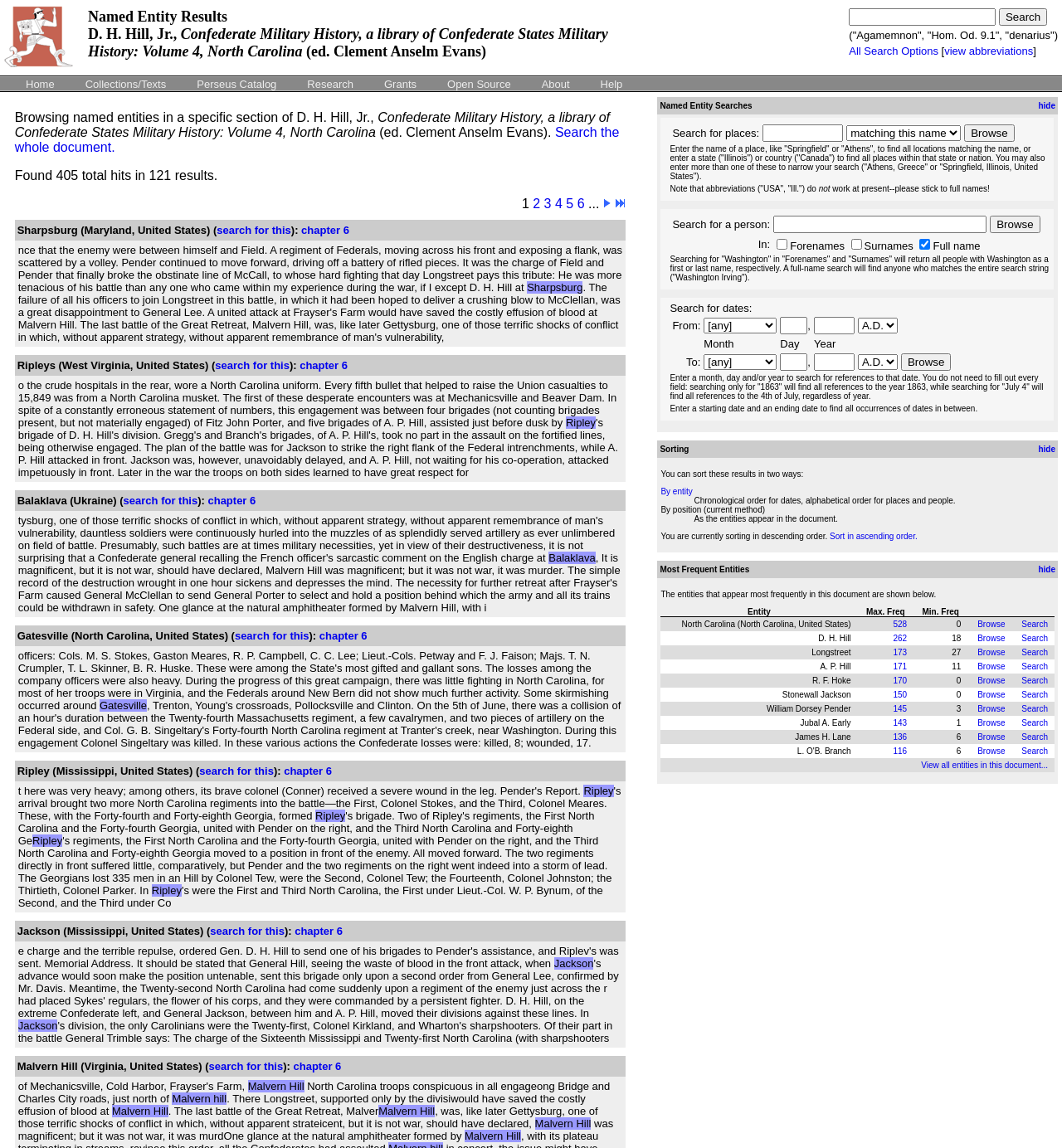Please give a short response to the question using one word or a phrase:
What is the default search option?

Named Entity Results